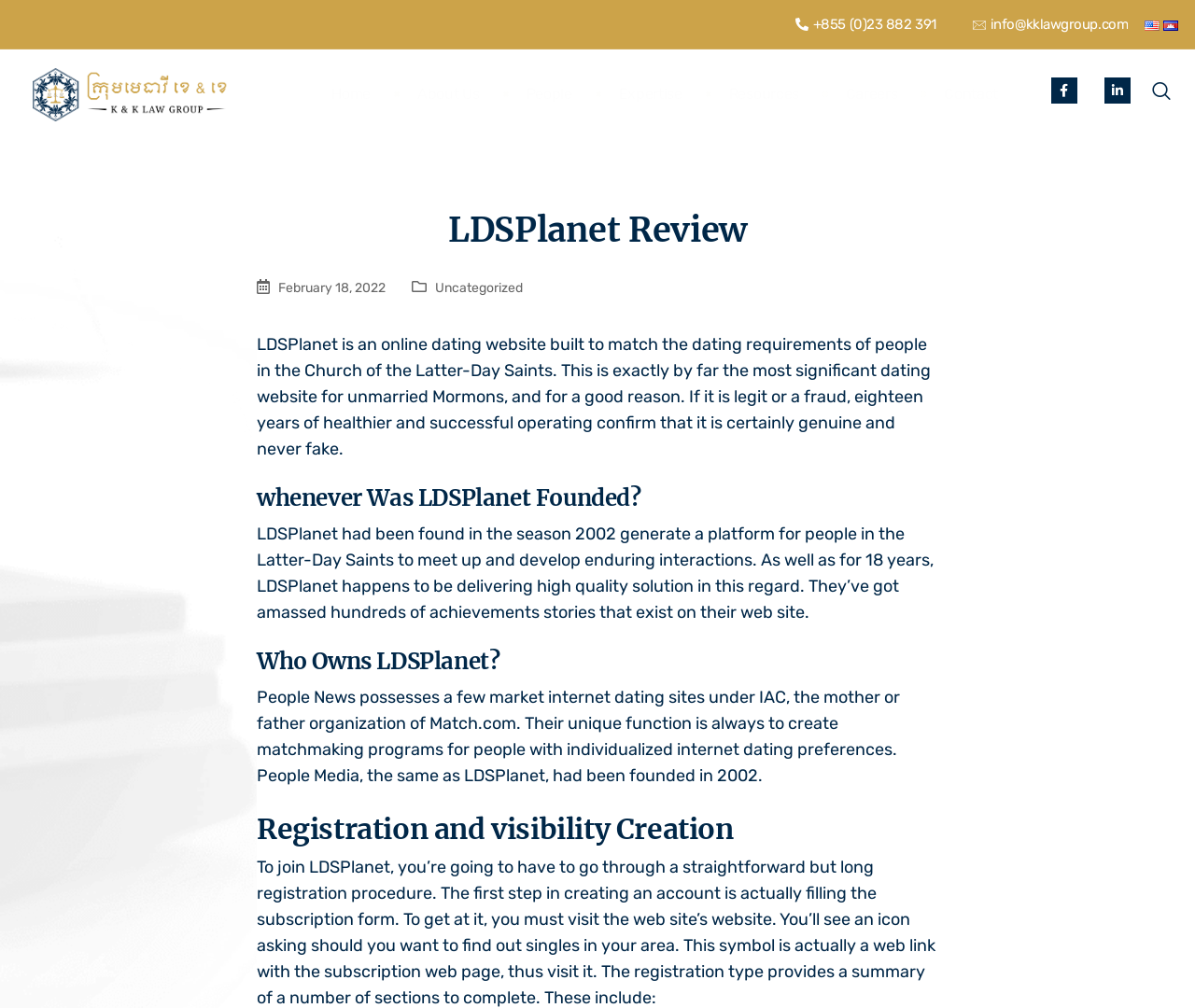Please provide a brief answer to the question using only one word or phrase: 
What is the purpose of LDSPlanet?

Matchmaking for Mormons